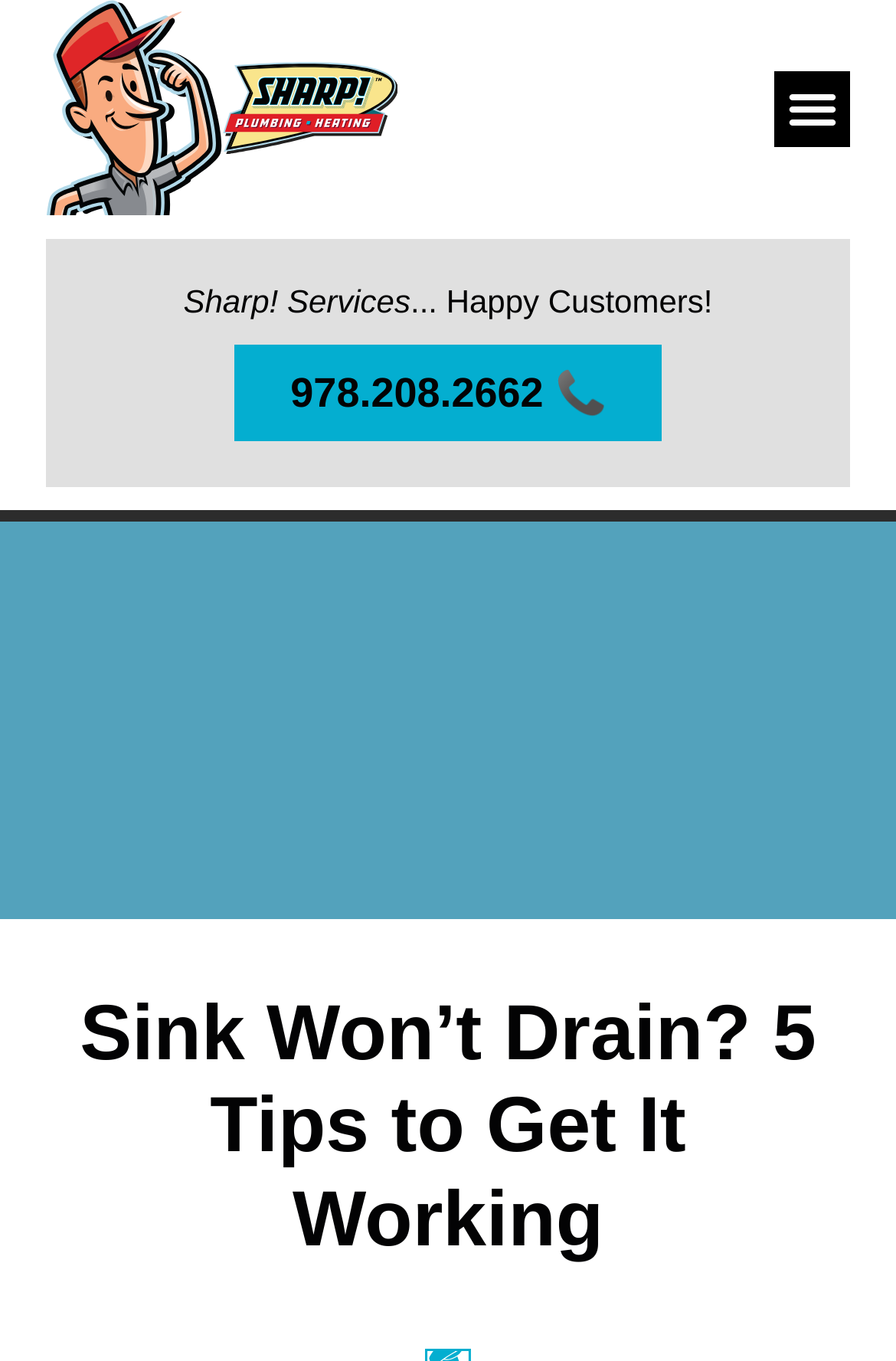Generate a detailed explanation of the webpage's features and information.

The webpage is about plumbing services, specifically focusing on unclogging drains. At the top left, there is a link to "Sharp Plumbing & Heating" accompanied by two disabled plugin objects, each containing an image. Below these elements, there is a horizontal menu with three static text elements: "Sharp! Services", an ellipsis, and "Happy Customers!". To the right of these text elements, there is a phone number link "978.208.2662 📞". 

On the top right, there is a button labeled "Menu Toggle" which is not expanded. The main content of the webpage is headed by a title "Sink Won’t Drain? 5 Tips to Get It Working" located at the center of the page, spanning almost the entire width. The title is followed by the main article, which is not explicitly described in the accessibility tree but is hinted at by the meta description, discussing the frustration of dealing with clogged drains and offering five tips to resolve the issue.